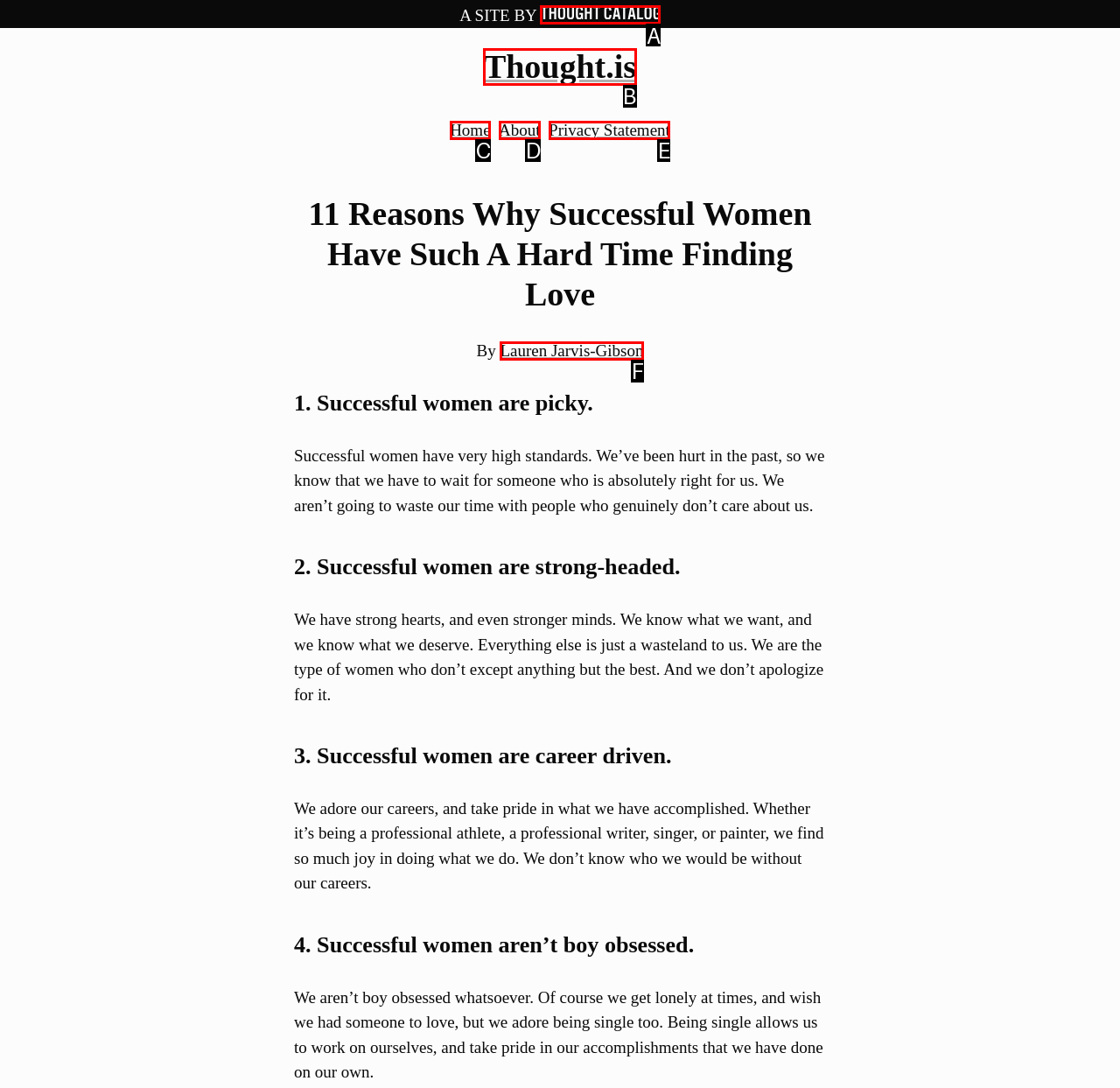With the provided description: Home, select the most suitable HTML element. Respond with the letter of the selected option.

C